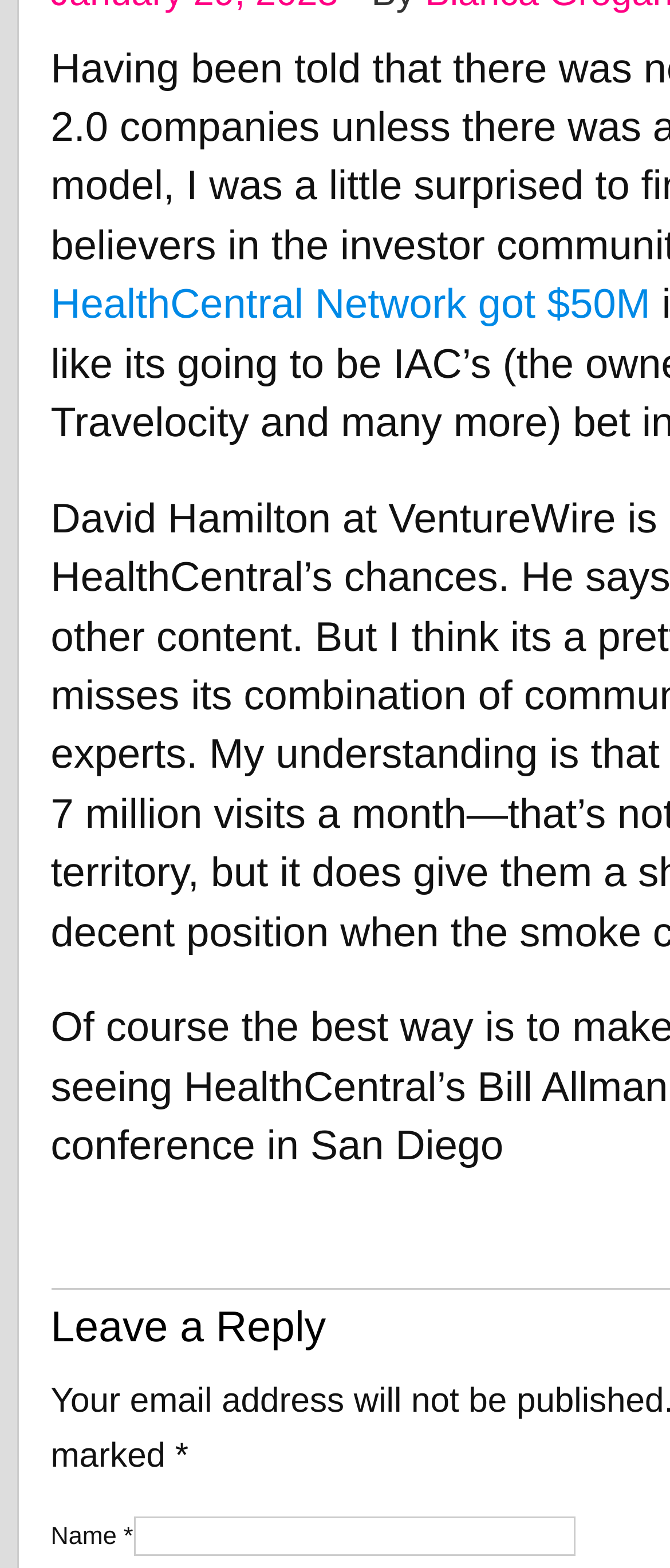Highlight the bounding box of the UI element that corresponds to this description: "parent_node: Website name="url"".

[0.208, 0.928, 0.867, 0.953]